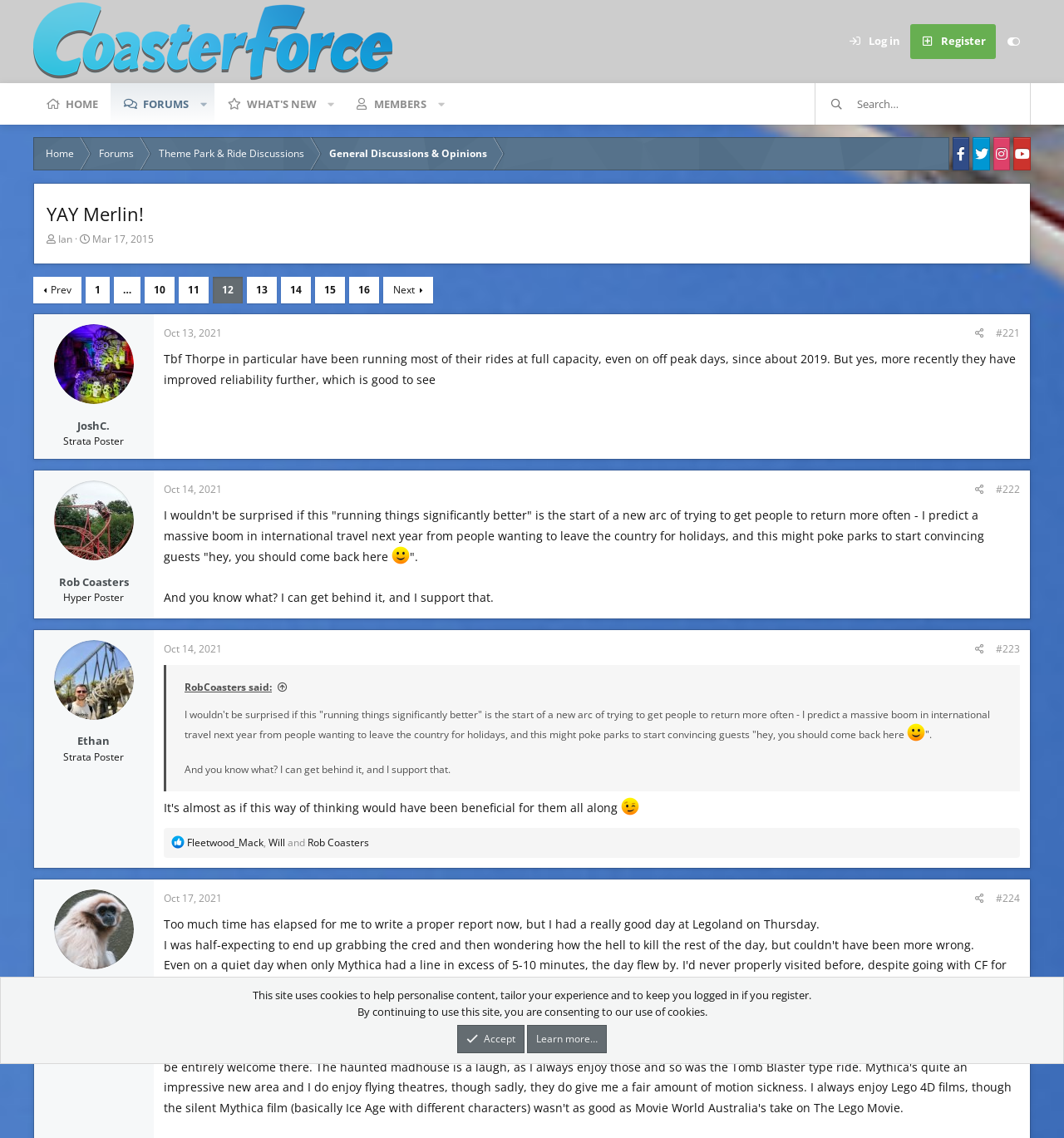What is the date of the first post in the thread?
Using the image provided, answer with just one word or phrase.

Mar 17, 2015